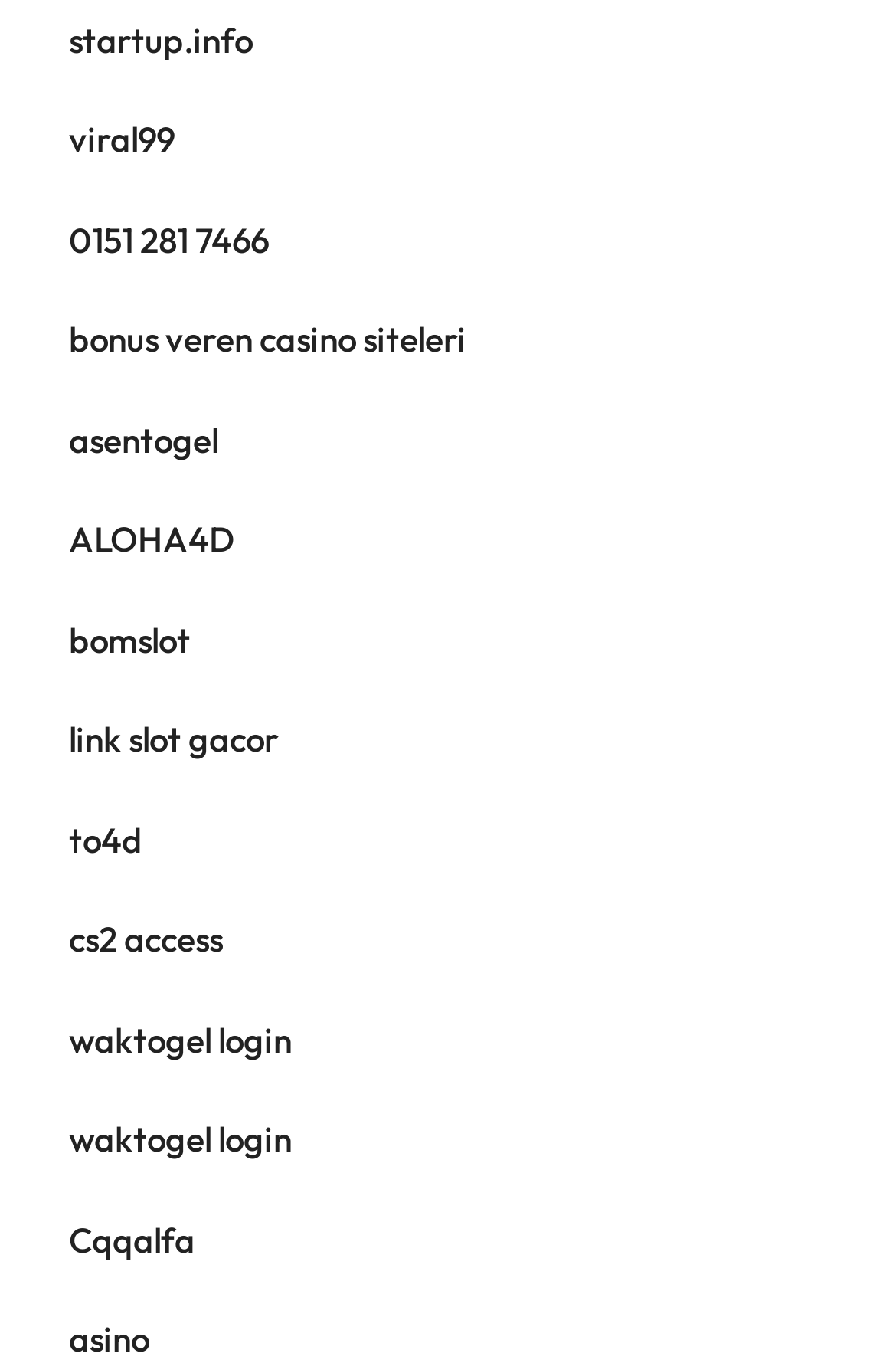Find and indicate the bounding box coordinates of the region you should select to follow the given instruction: "call 0151 281 7466".

[0.077, 0.159, 0.3, 0.191]